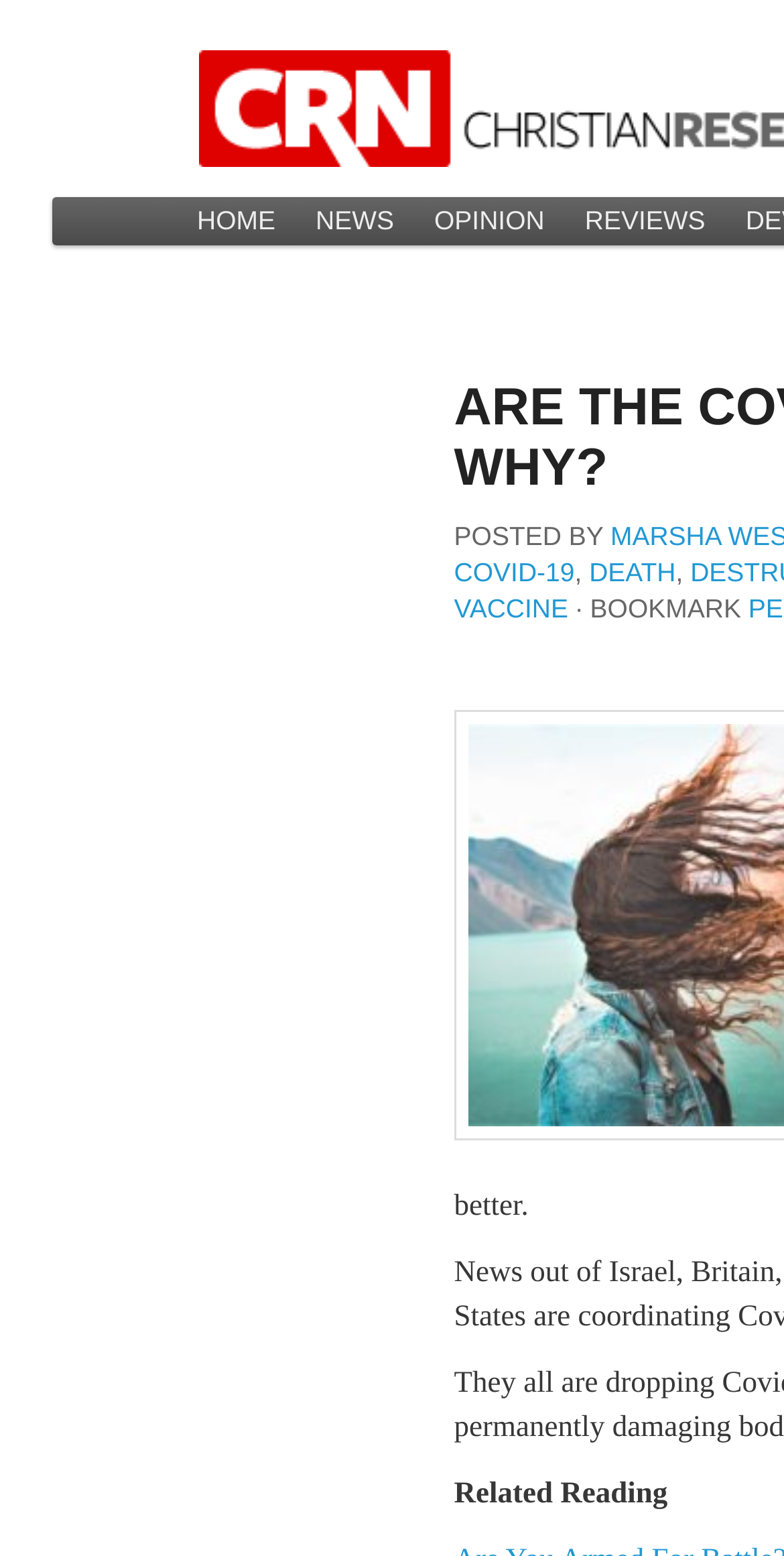Find the primary header on the webpage and provide its text.

ARE THE COVID WINDS SHIFTING…AND WHY?